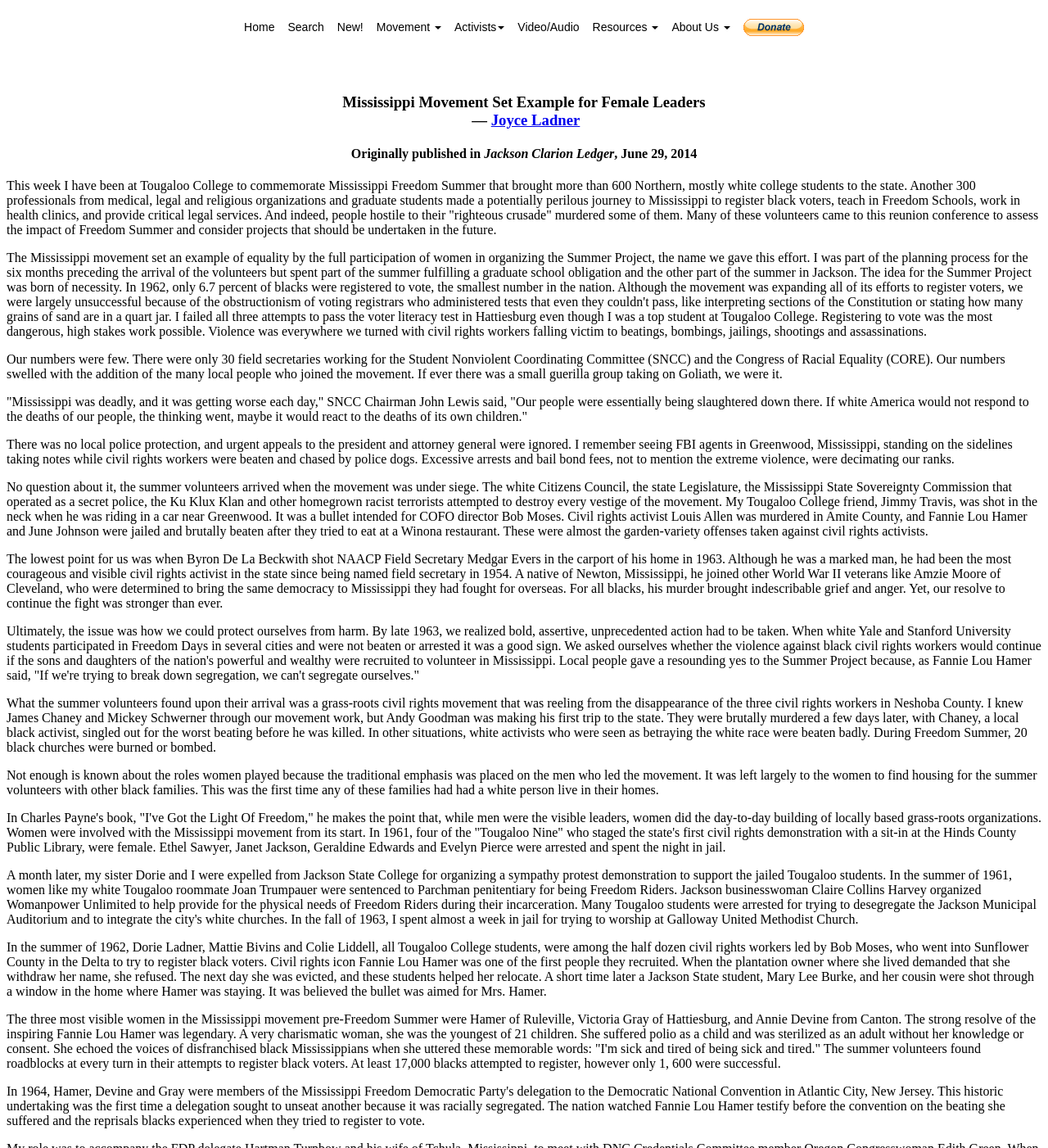Determine the bounding box coordinates of the clickable element necessary to fulfill the instruction: "Go to the 'Movement' page". Provide the coordinates as four float numbers within the 0 to 1 range, i.e., [left, top, right, bottom].

[0.353, 0.006, 0.427, 0.041]